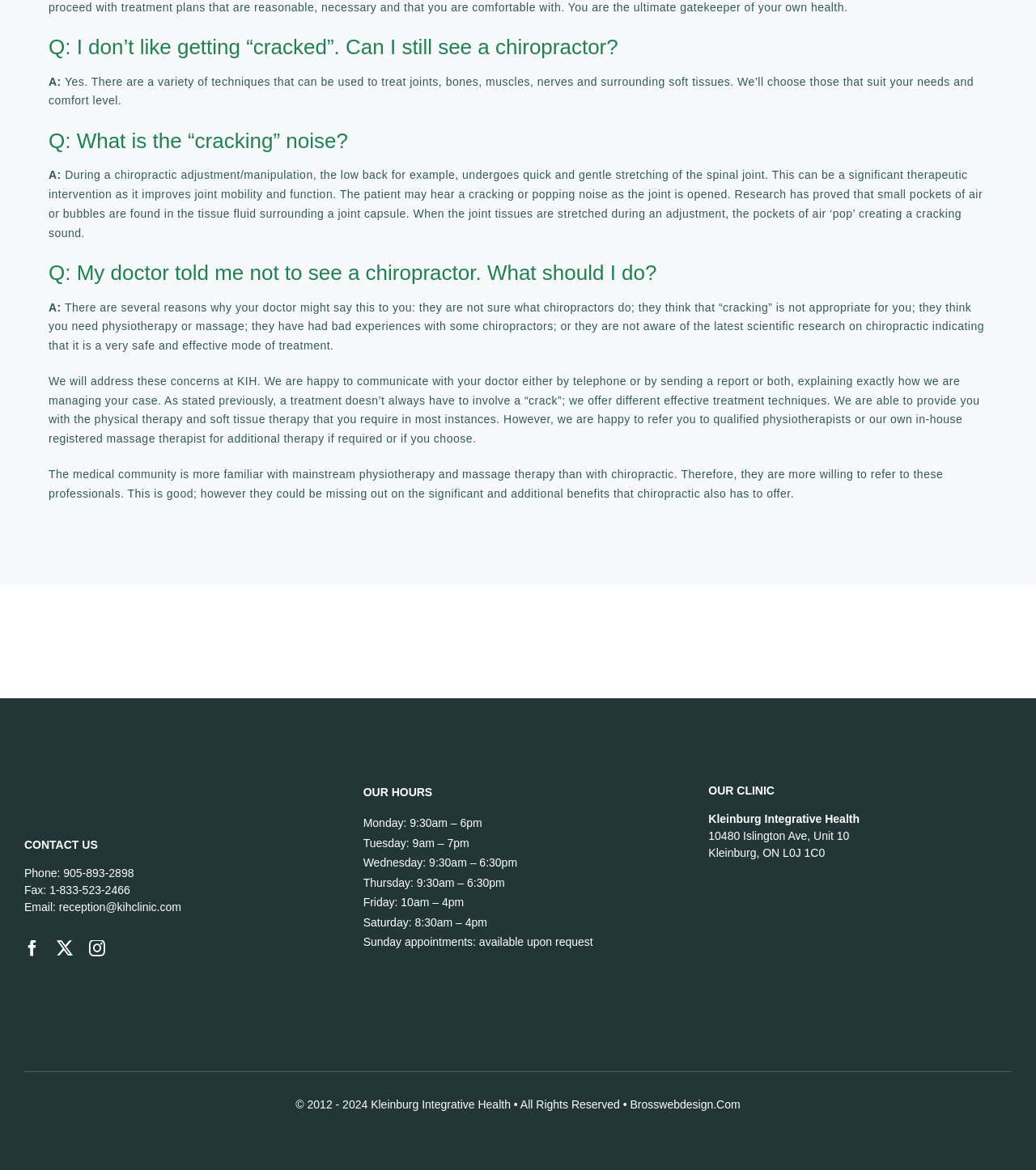Determine the bounding box coordinates of the section I need to click to execute the following instruction: "Get the clinic's address". Provide the coordinates as four float numbers between 0 and 1, i.e., [left, top, right, bottom].

[0.684, 0.709, 0.82, 0.734]